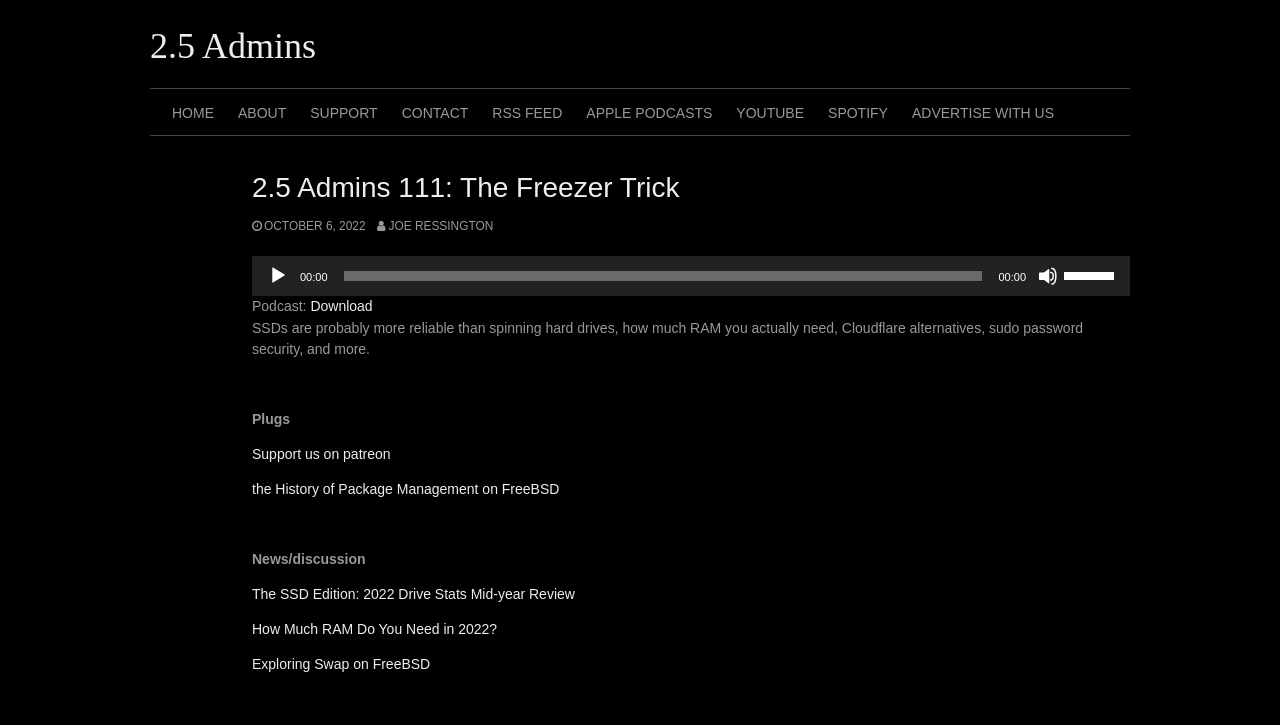Based on the provided description, "Exploring Swap on FreeBSD", find the bounding box of the corresponding UI element in the screenshot.

[0.197, 0.905, 0.336, 0.928]